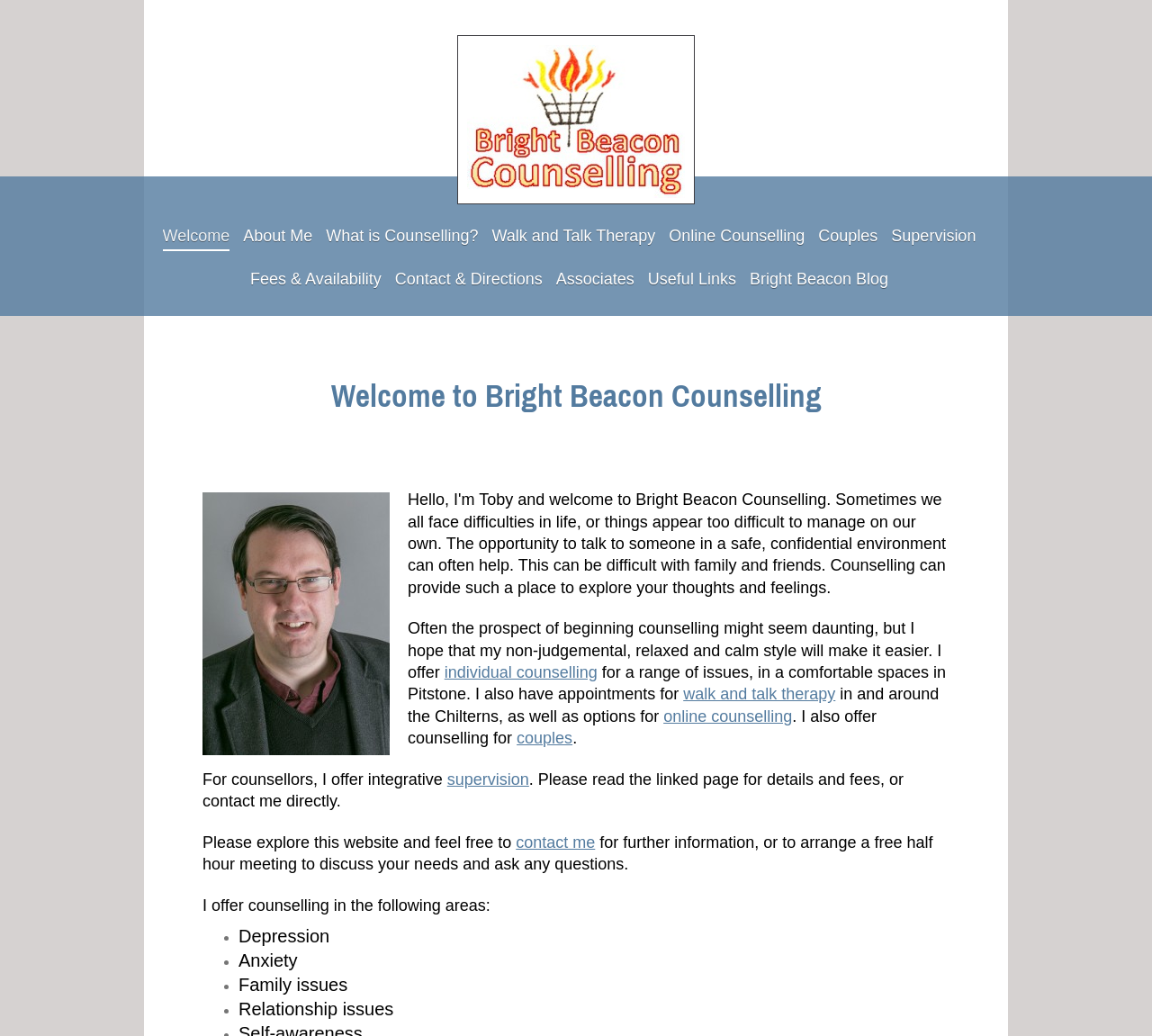What is the tone of the counsellor's approach?
Based on the image, give a one-word or short phrase answer.

Non-judgemental and relaxed